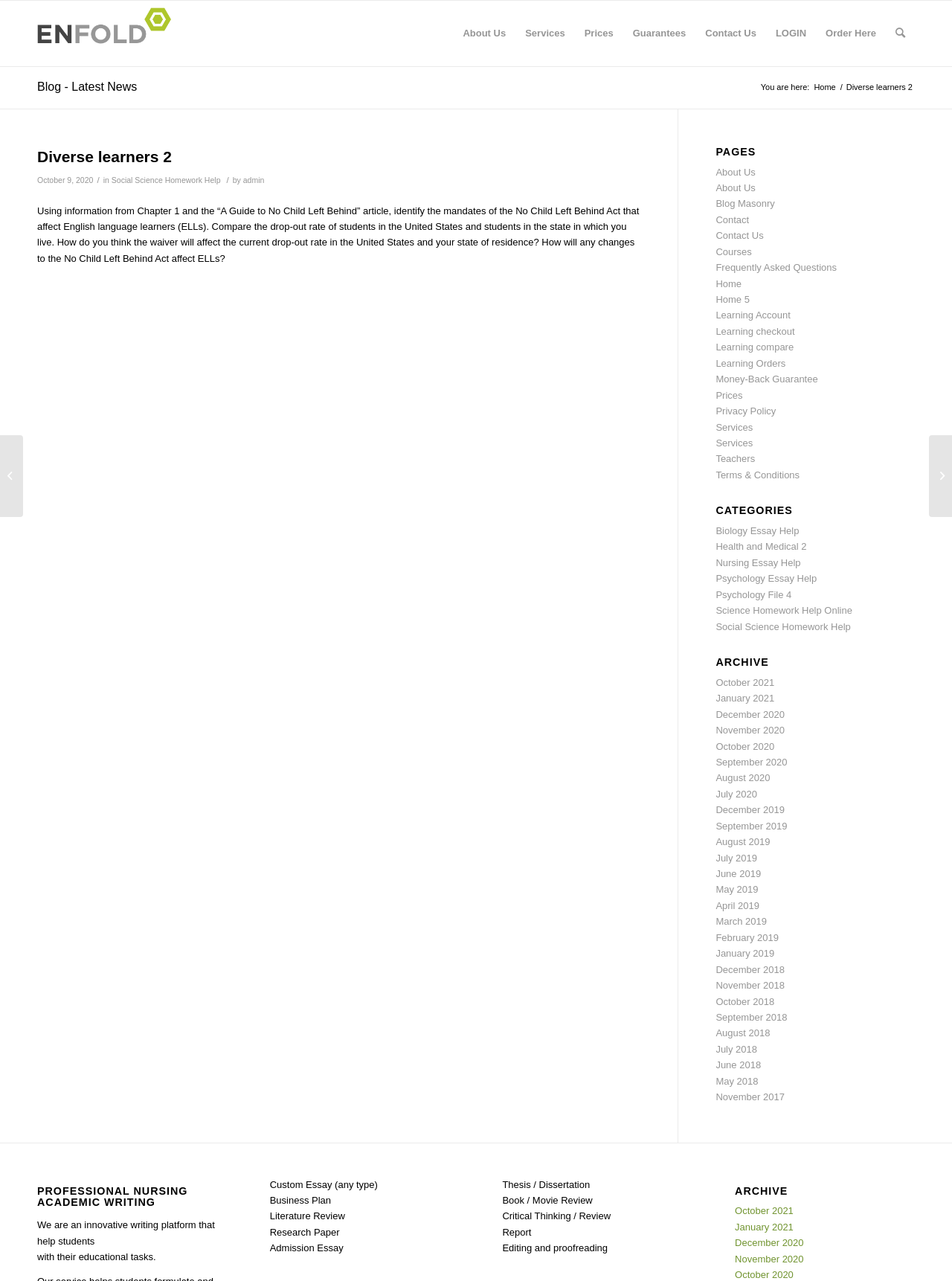What is the name of the website?
Look at the image and respond with a one-word or short-phrase answer.

The Nursing Tutors